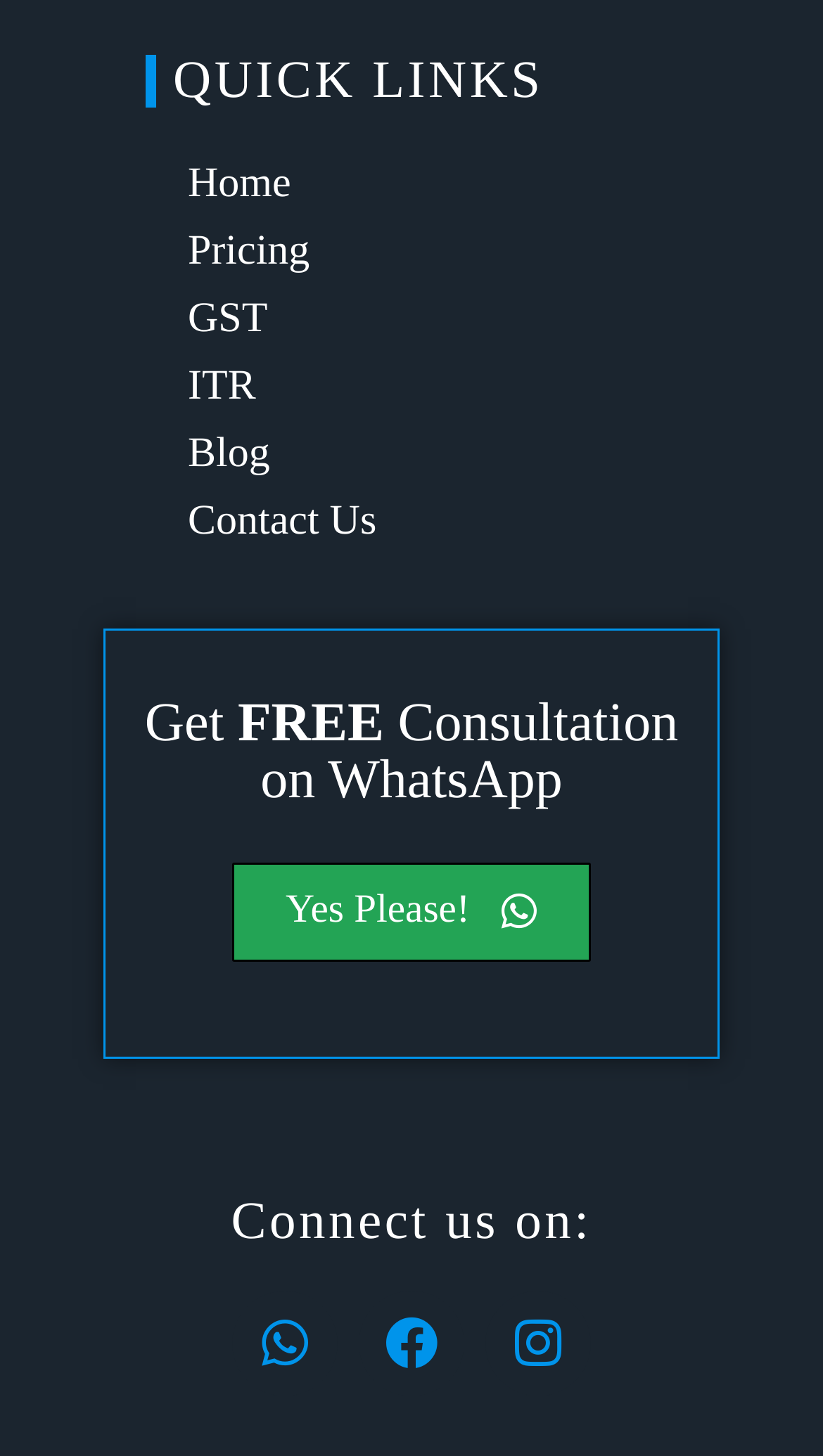Using the element description provided, determine the bounding box coordinates in the format (top-left x, top-left y, bottom-right x, bottom-right y). Ensure that all values are floating point numbers between 0 and 1. Element description: Home

[0.177, 0.103, 0.874, 0.15]